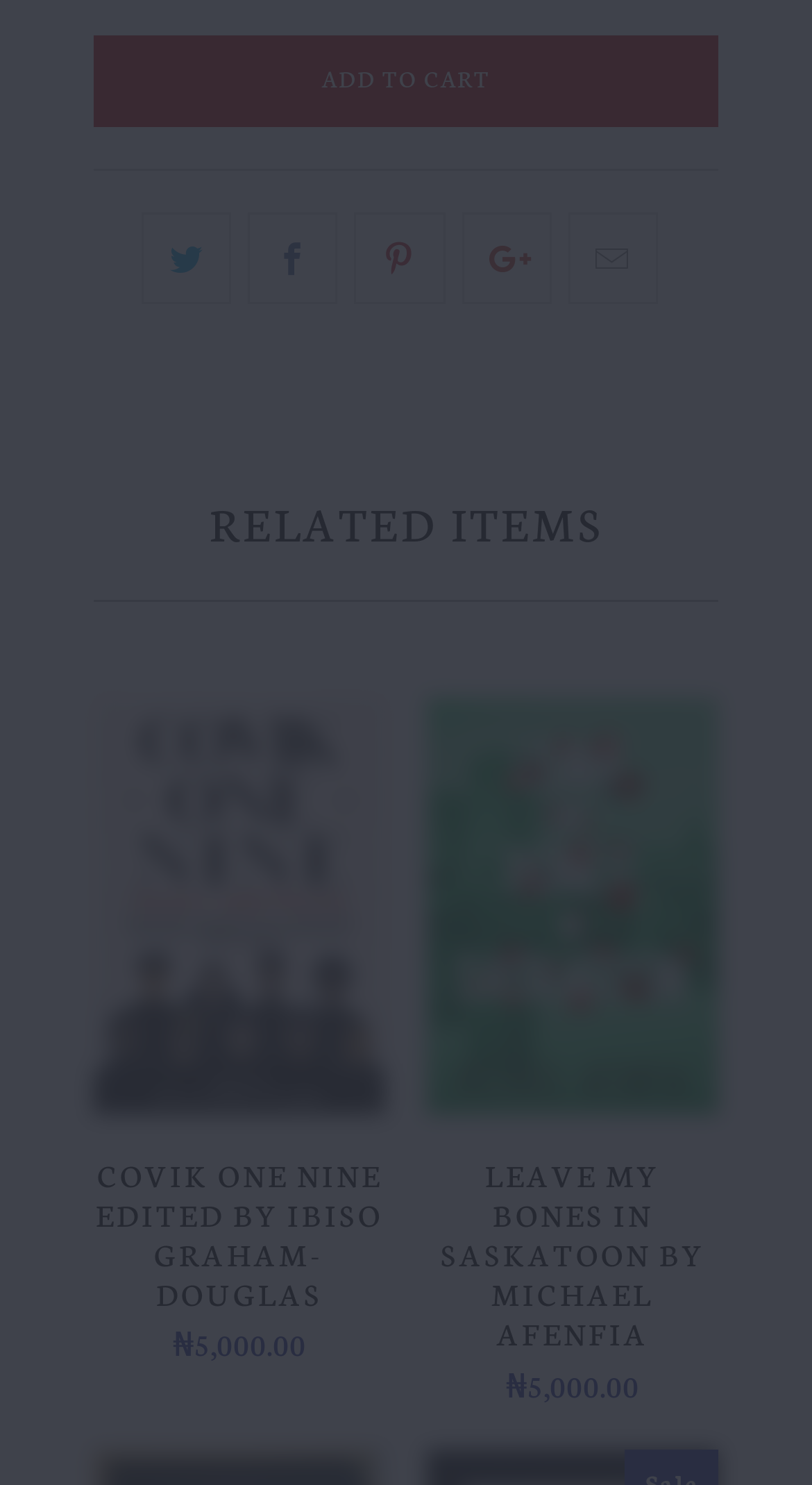Please determine the bounding box coordinates of the area that needs to be clicked to complete this task: 'View product details'. The coordinates must be four float numbers between 0 and 1, formatted as [left, top, right, bottom].

[0.526, 0.778, 0.885, 0.946]